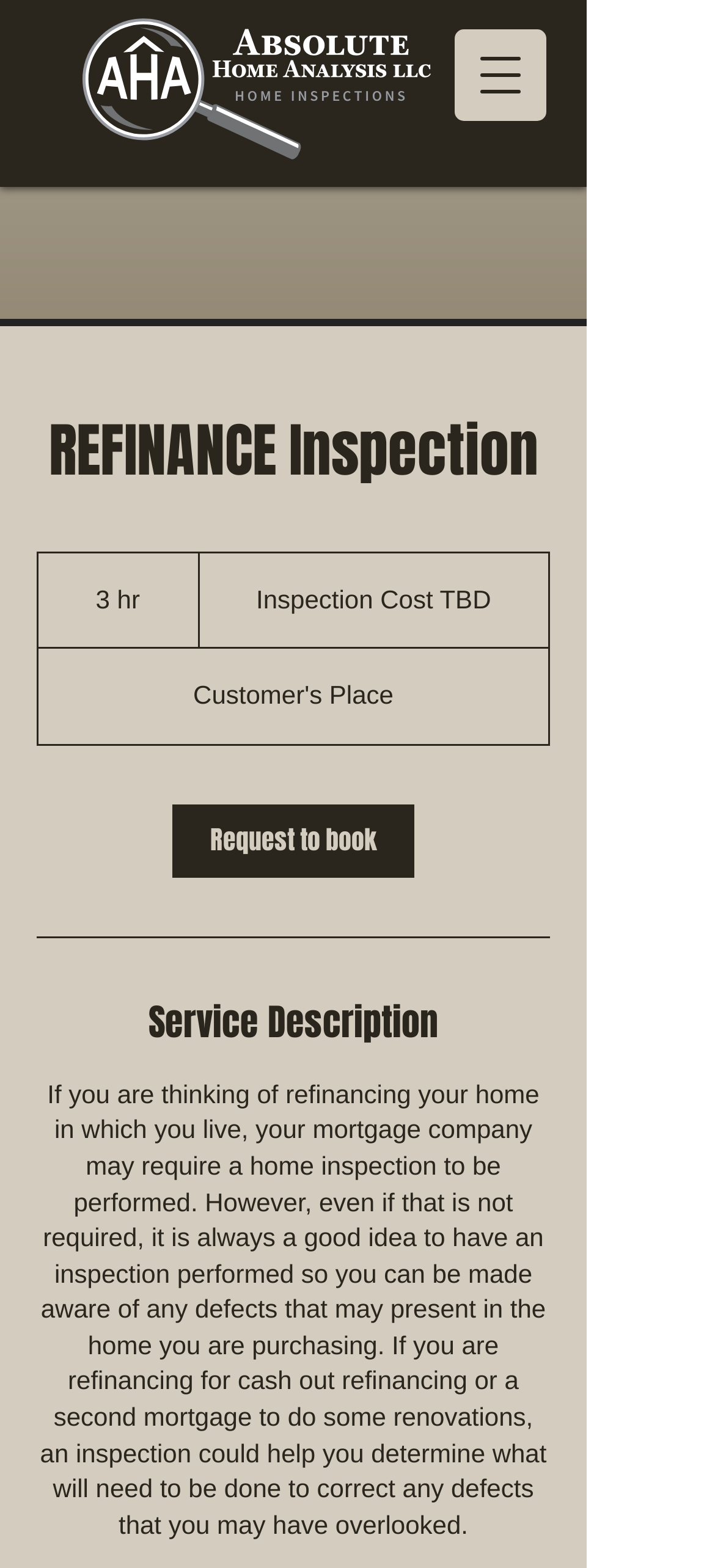Determine the bounding box for the HTML element described here: "Request to book". The coordinates should be given as [left, top, right, bottom] with each number being a float between 0 and 1.

[0.241, 0.513, 0.579, 0.559]